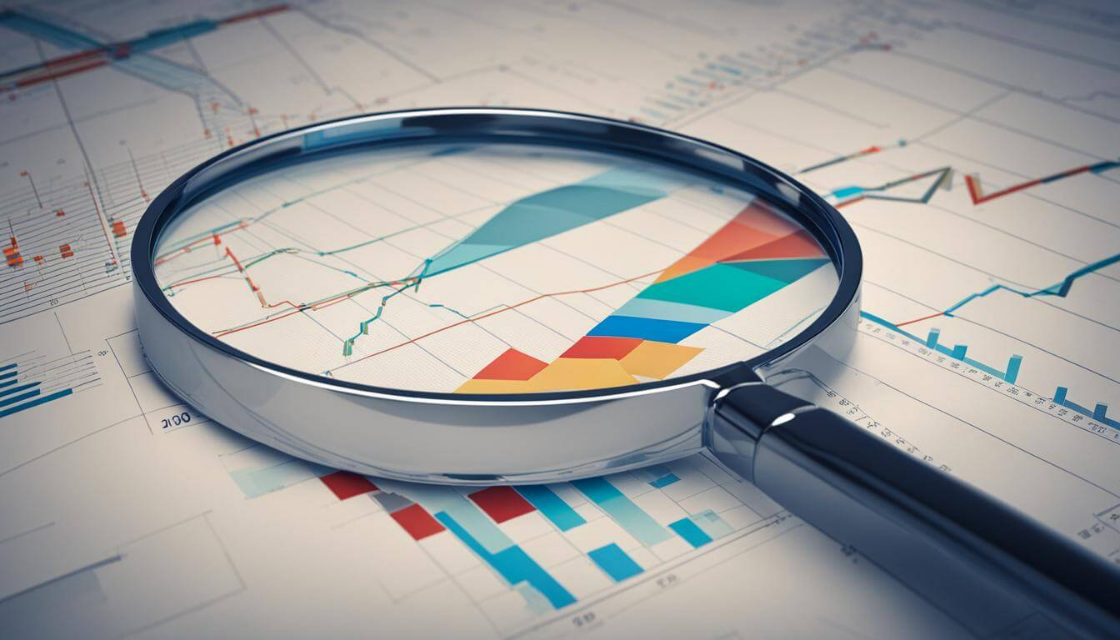What is the purpose of A/B testing and multivariate testing?
Use the screenshot to answer the question with a single word or phrase.

Evaluating variations